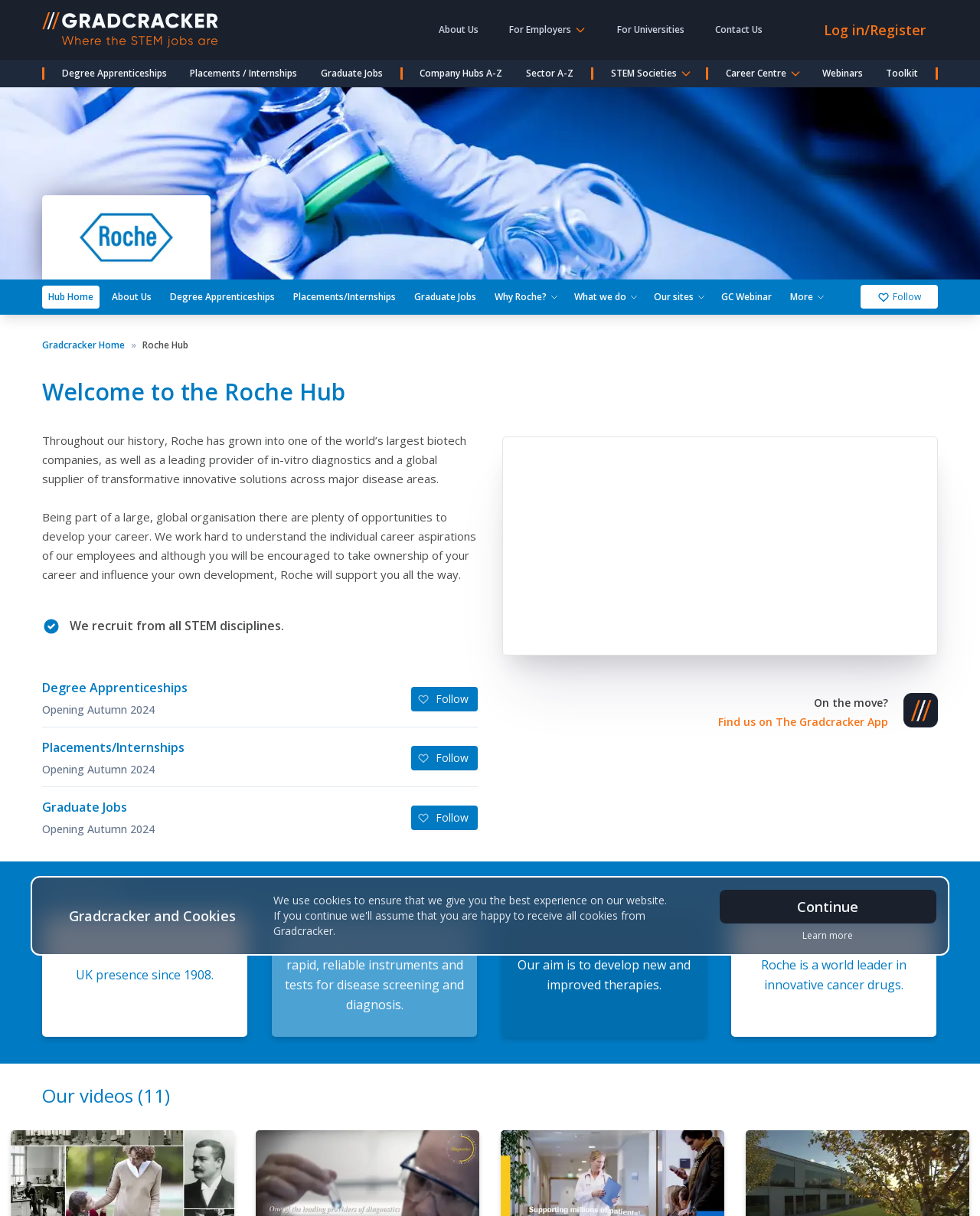Please identify the coordinates of the bounding box that should be clicked to fulfill this instruction: "Learn about Safety".

None